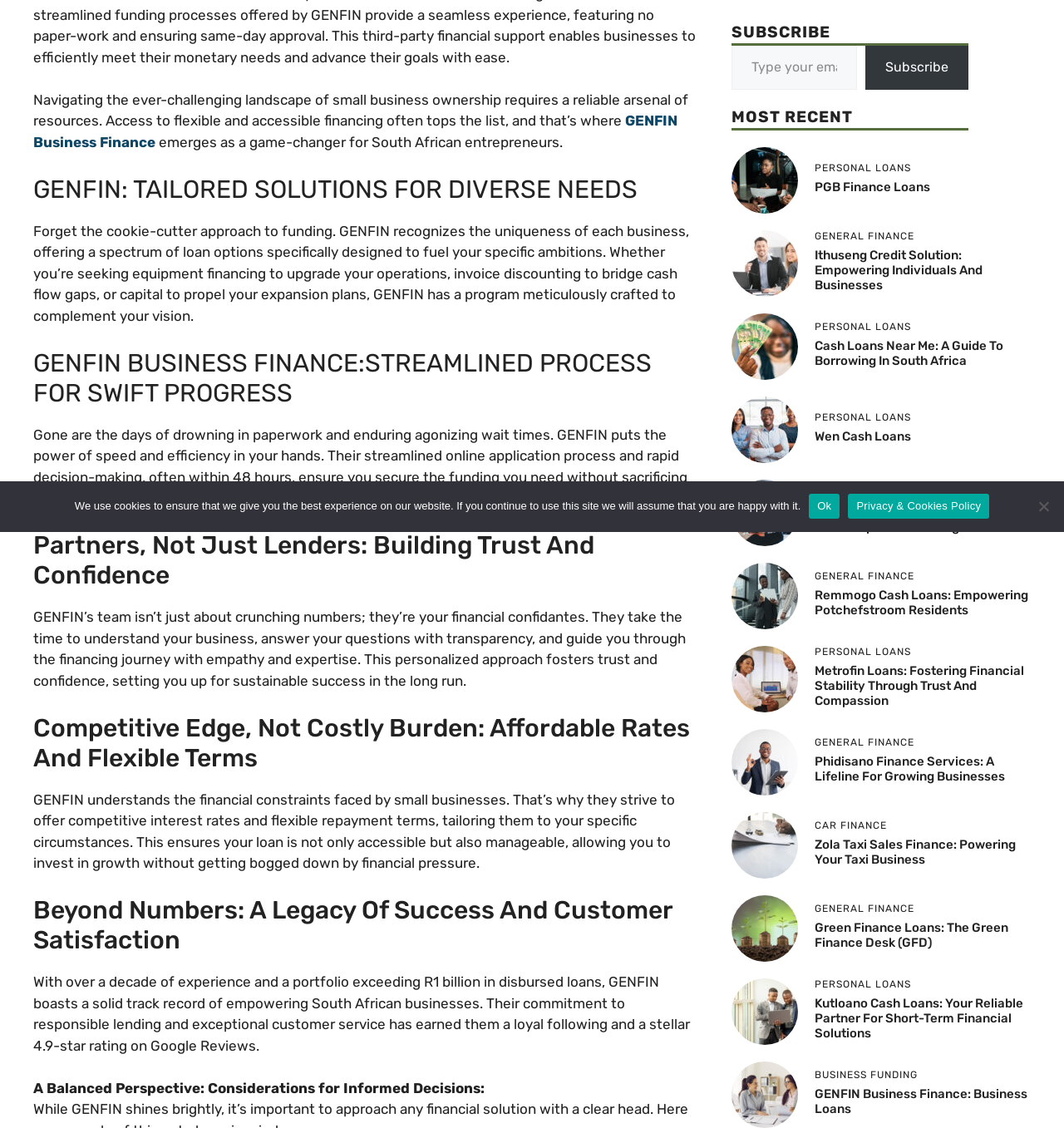Given the element description: "Subscribe", predict the bounding box coordinates of this UI element. The coordinates must be four float numbers between 0 and 1, given as [left, top, right, bottom].

[0.813, 0.041, 0.91, 0.08]